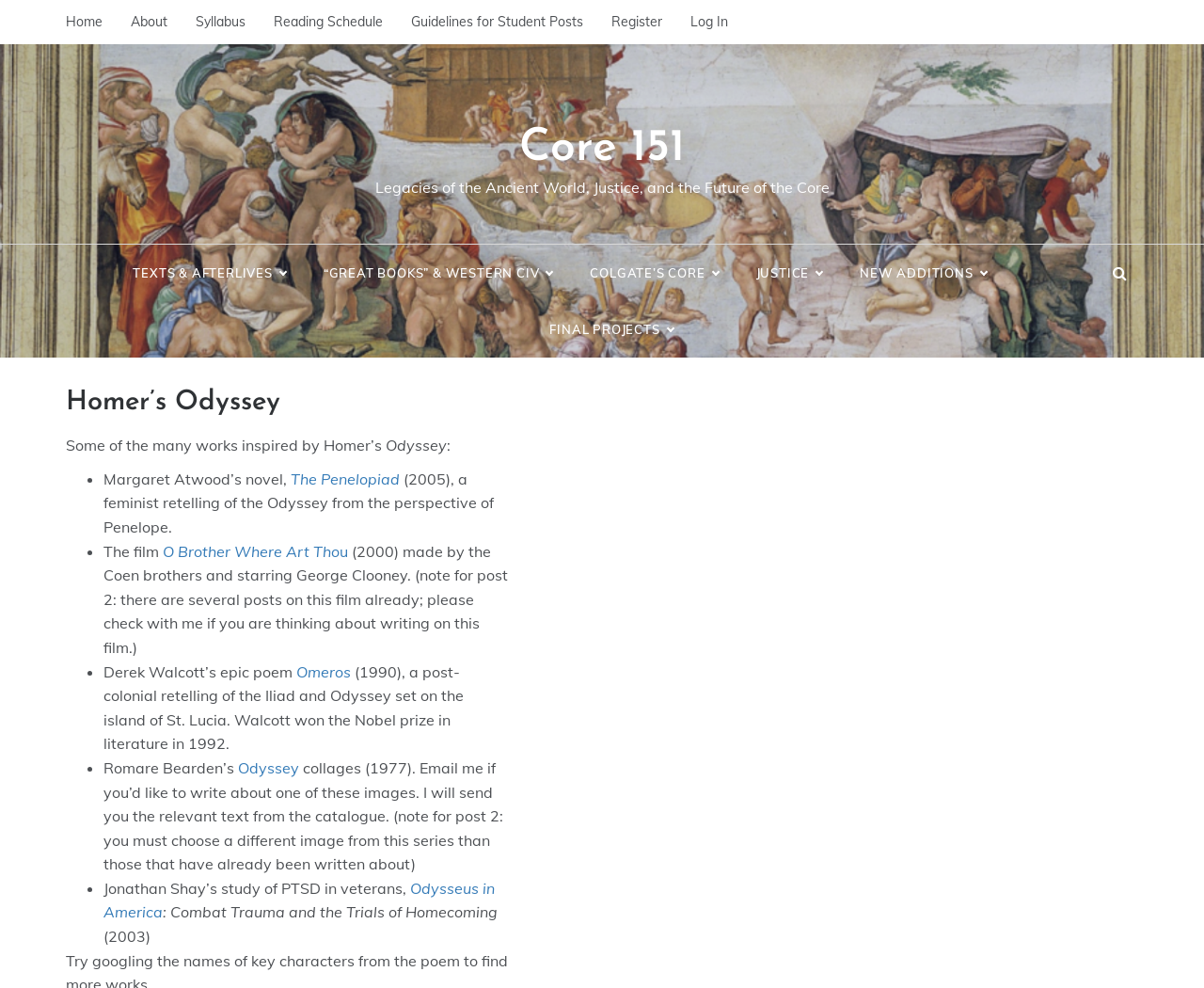What is the name of the course?
Based on the image, answer the question with as much detail as possible.

The name of the course can be found in the heading 'Core 151' with bounding box coordinates [0.227, 0.121, 0.773, 0.18].